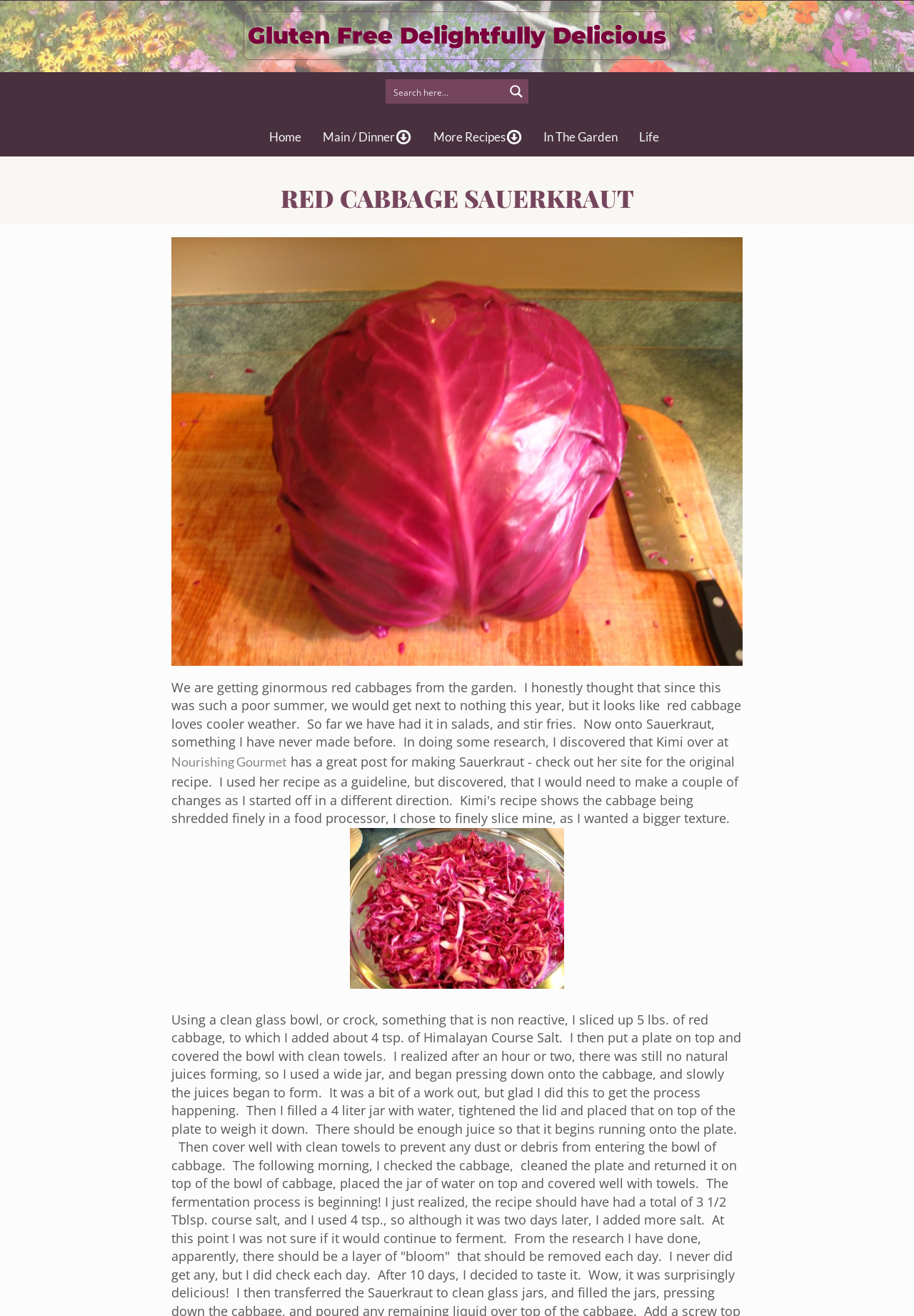What is the purpose of the search form?
Please provide a comprehensive and detailed answer to the question.

The search form is located at the top of the webpage, and it has a search input field and a search magnifier button. This suggests that the purpose of the search form is to allow users to search for recipes on the website.